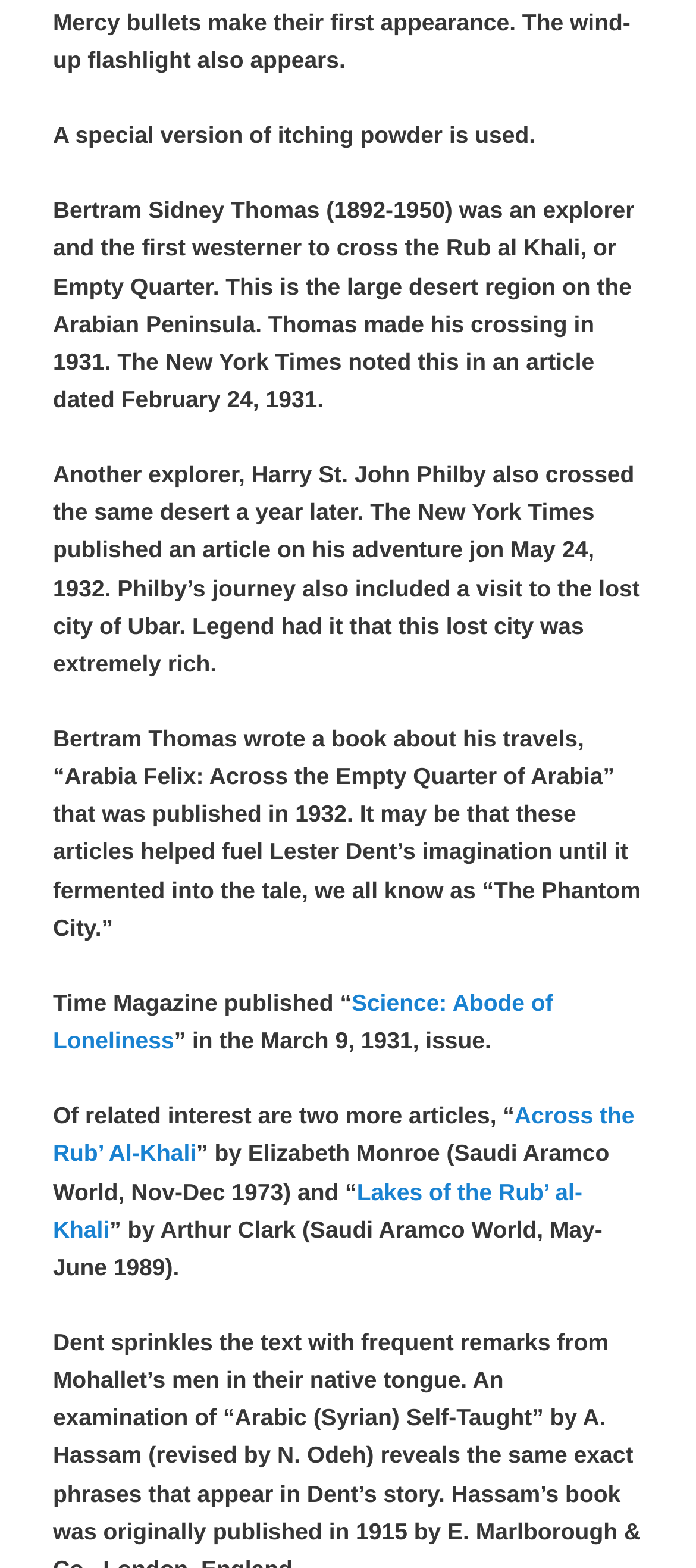Please answer the following question using a single word or phrase: 
What is the title of the book written by Bertram Thomas?

Arabia Felix: Across the Empty Quarter of Arabia